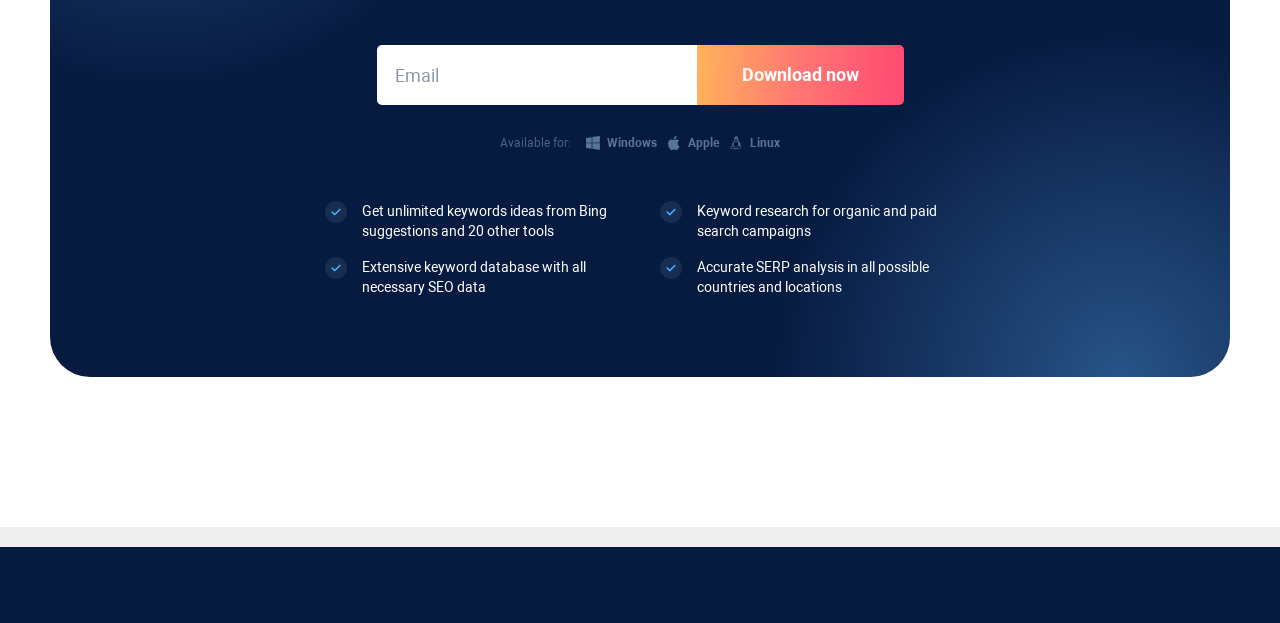Give a succinct answer to this question in a single word or phrase: 
What is the name of the software?

Bing Keyword Tool